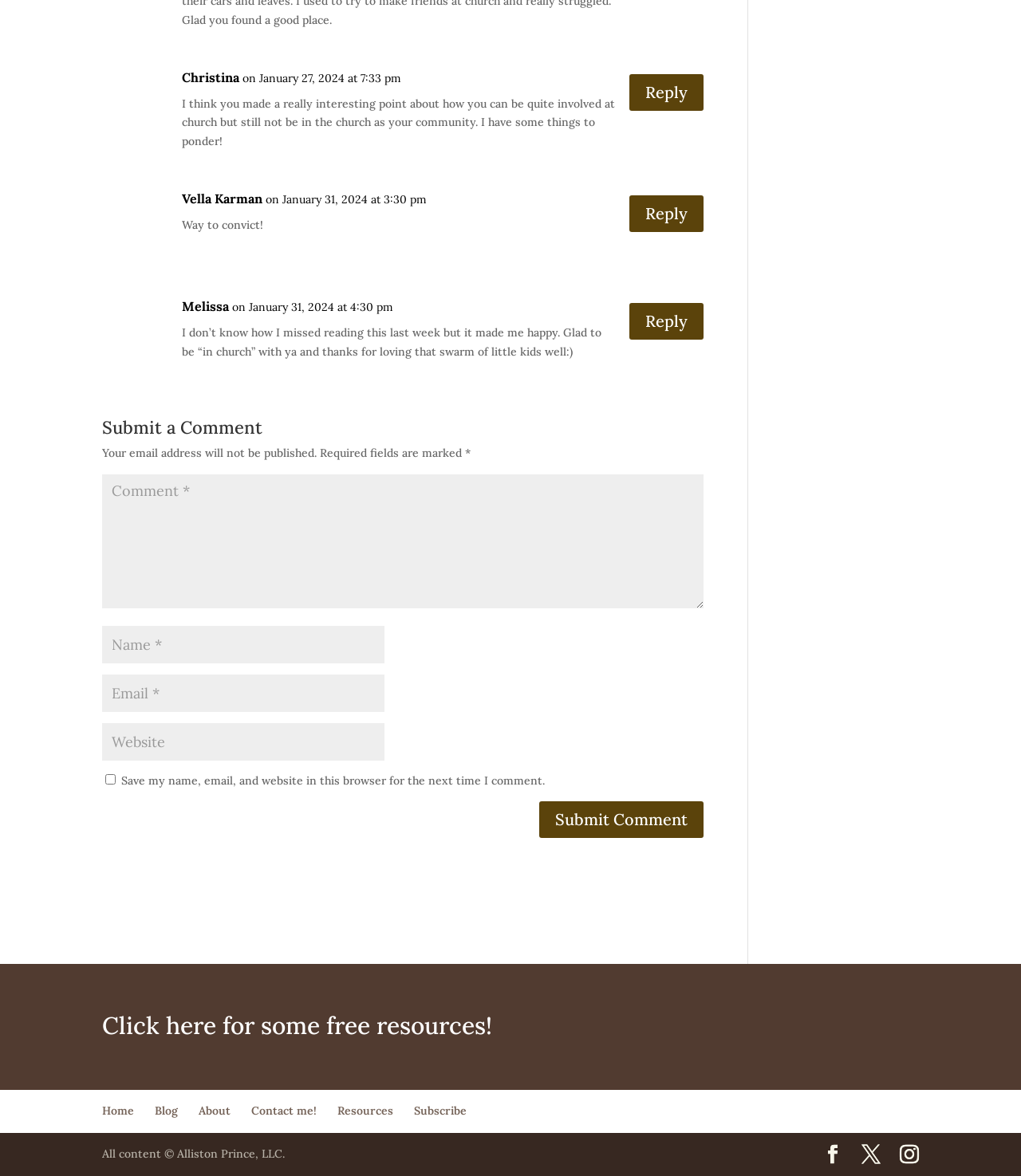Identify the bounding box coordinates for the element that needs to be clicked to fulfill this instruction: "Go to Home". Provide the coordinates in the format of four float numbers between 0 and 1: [left, top, right, bottom].

[0.1, 0.938, 0.131, 0.951]